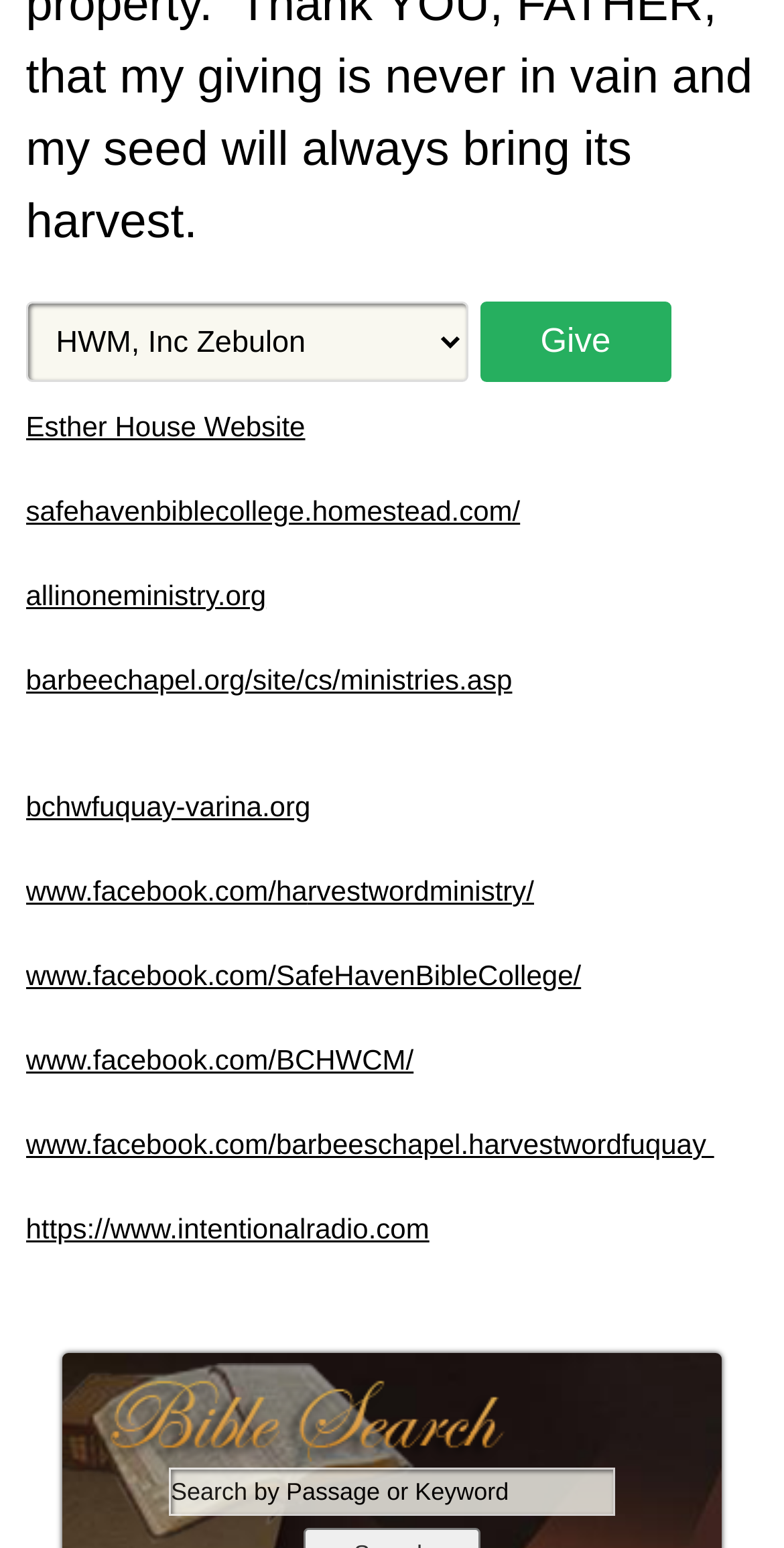Given the element description www.facebook.com/ha, specify the bounding box coordinates of the corresponding UI element in the format (top-left x, top-left y, bottom-right x, bottom-right y). All values must be between 0 and 1.

[0.033, 0.565, 0.392, 0.586]